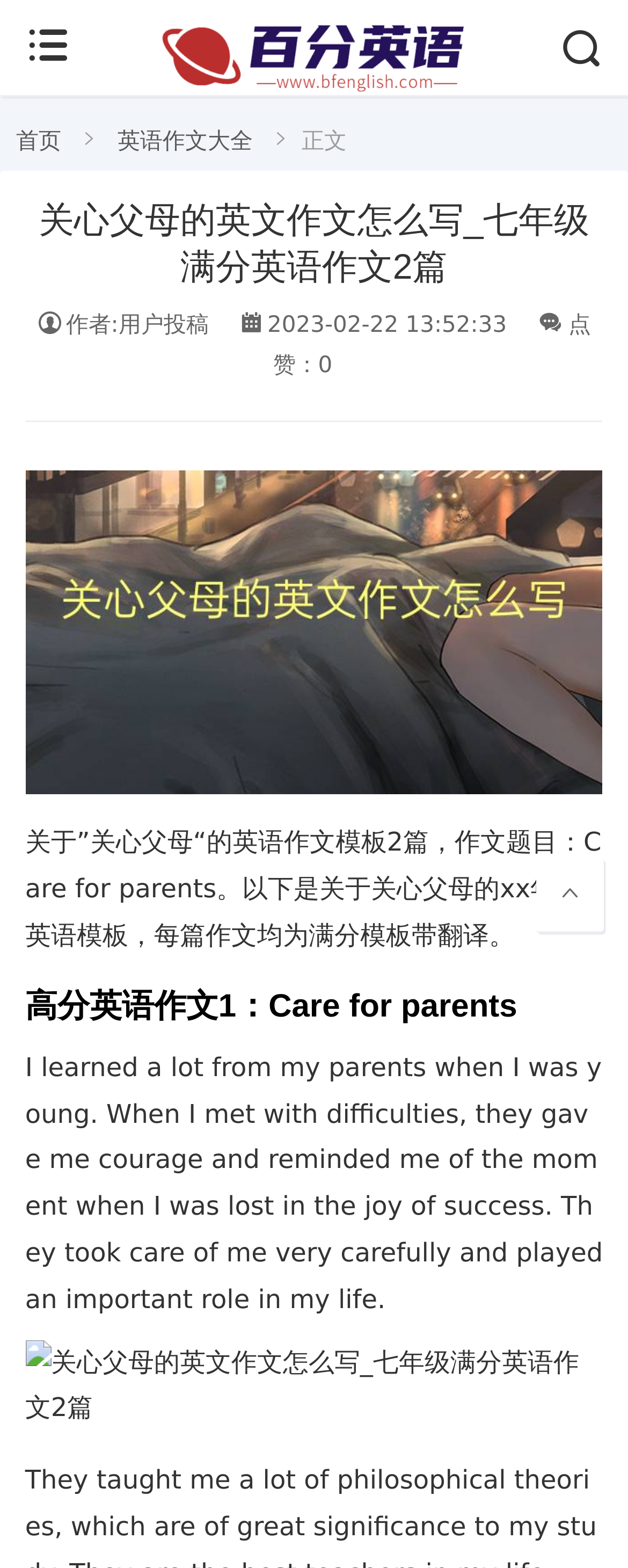What is the grade level of the English essay template?
Please give a detailed and elaborate answer to the question.

The grade level of the English essay template is seven, as mentioned in the introduction '关于关心父母的七年级英语模板，每篇作文均为满分模板带翻译。'.